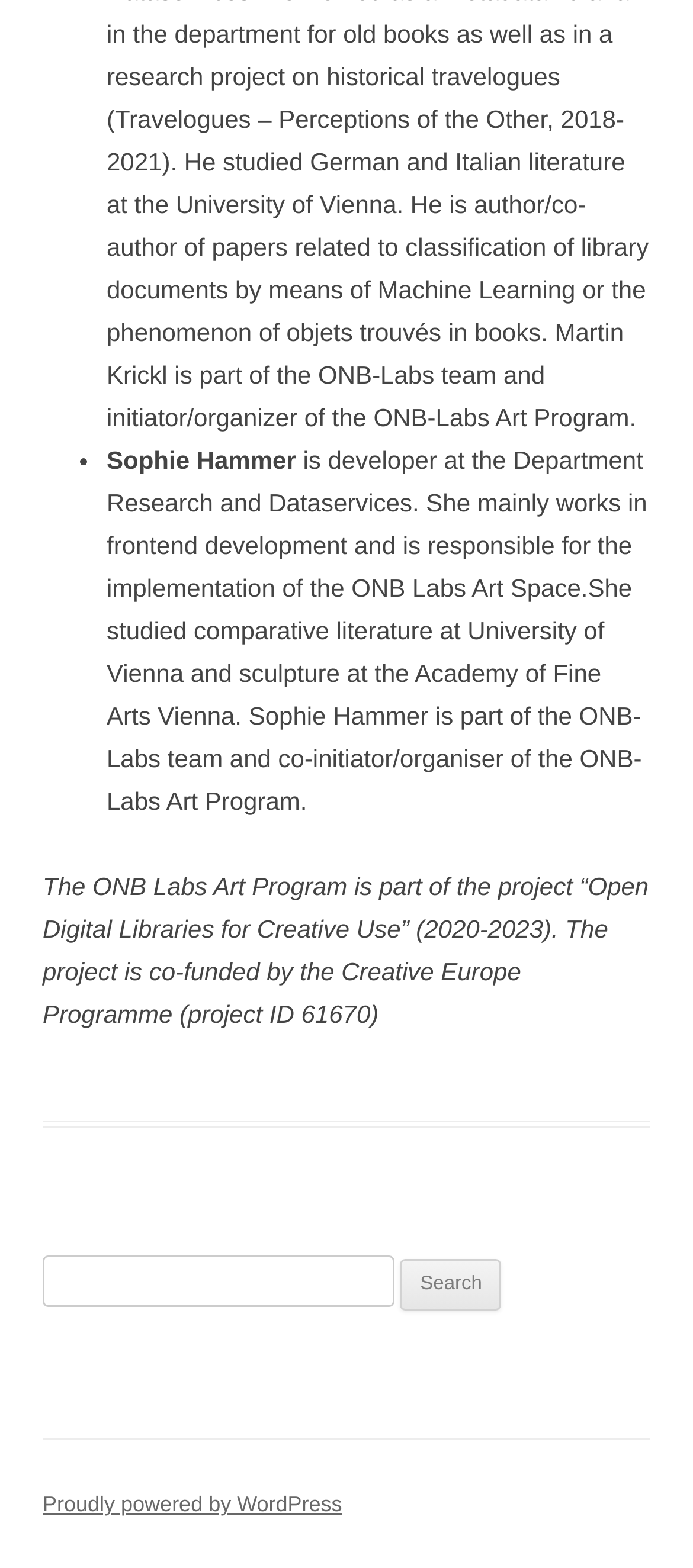Who is the developer at the Department Research and Dataservices?
Look at the screenshot and respond with one word or a short phrase.

Sophie Hammer